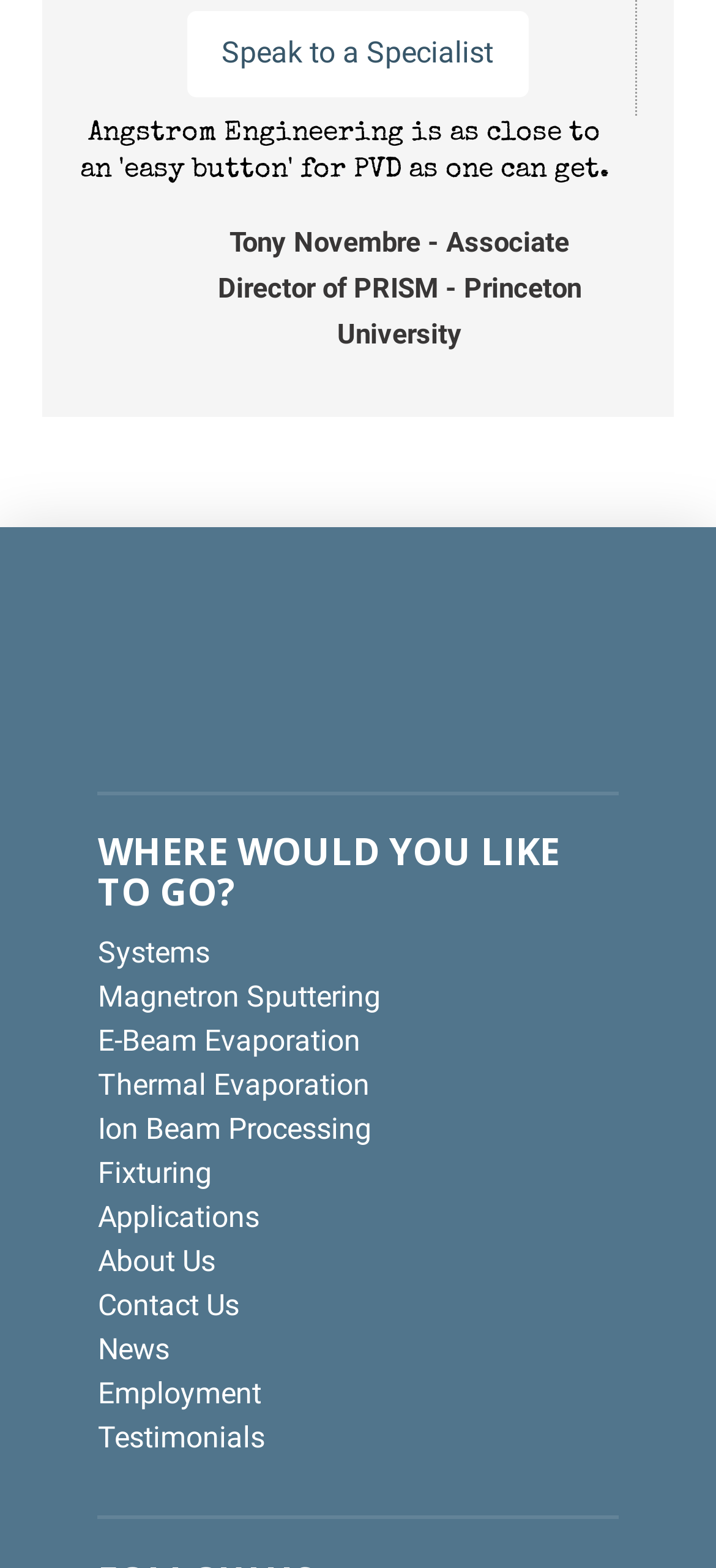Locate the bounding box coordinates of the element that should be clicked to execute the following instruction: "Contact Us".

[0.137, 0.822, 0.334, 0.844]